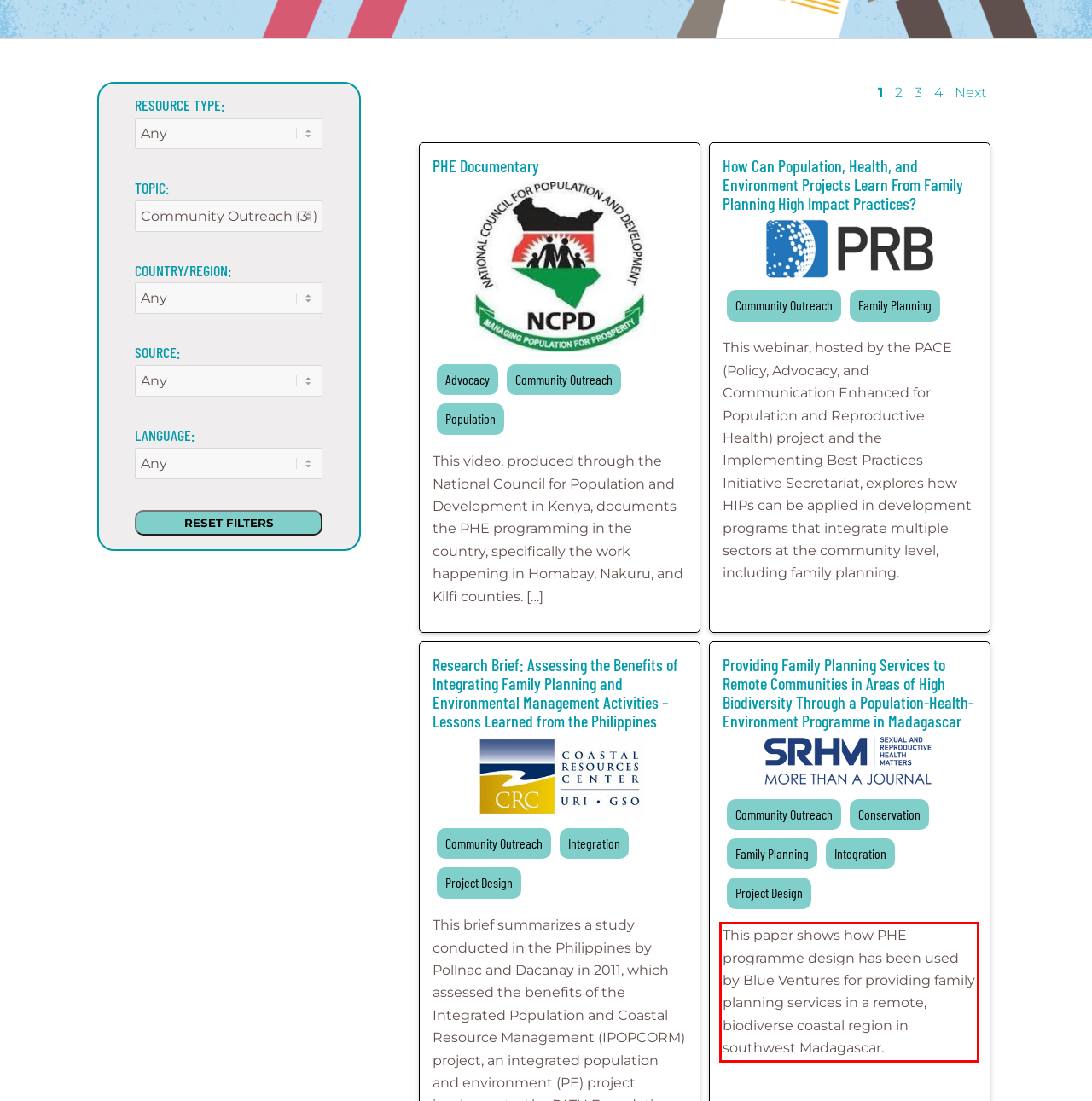You have a screenshot of a webpage where a UI element is enclosed in a red rectangle. Perform OCR to capture the text inside this red rectangle.

This paper shows how PHE programme design has been used by Blue Ventures for providing family planning services in a remote, biodiverse coastal region in southwest Madagascar.